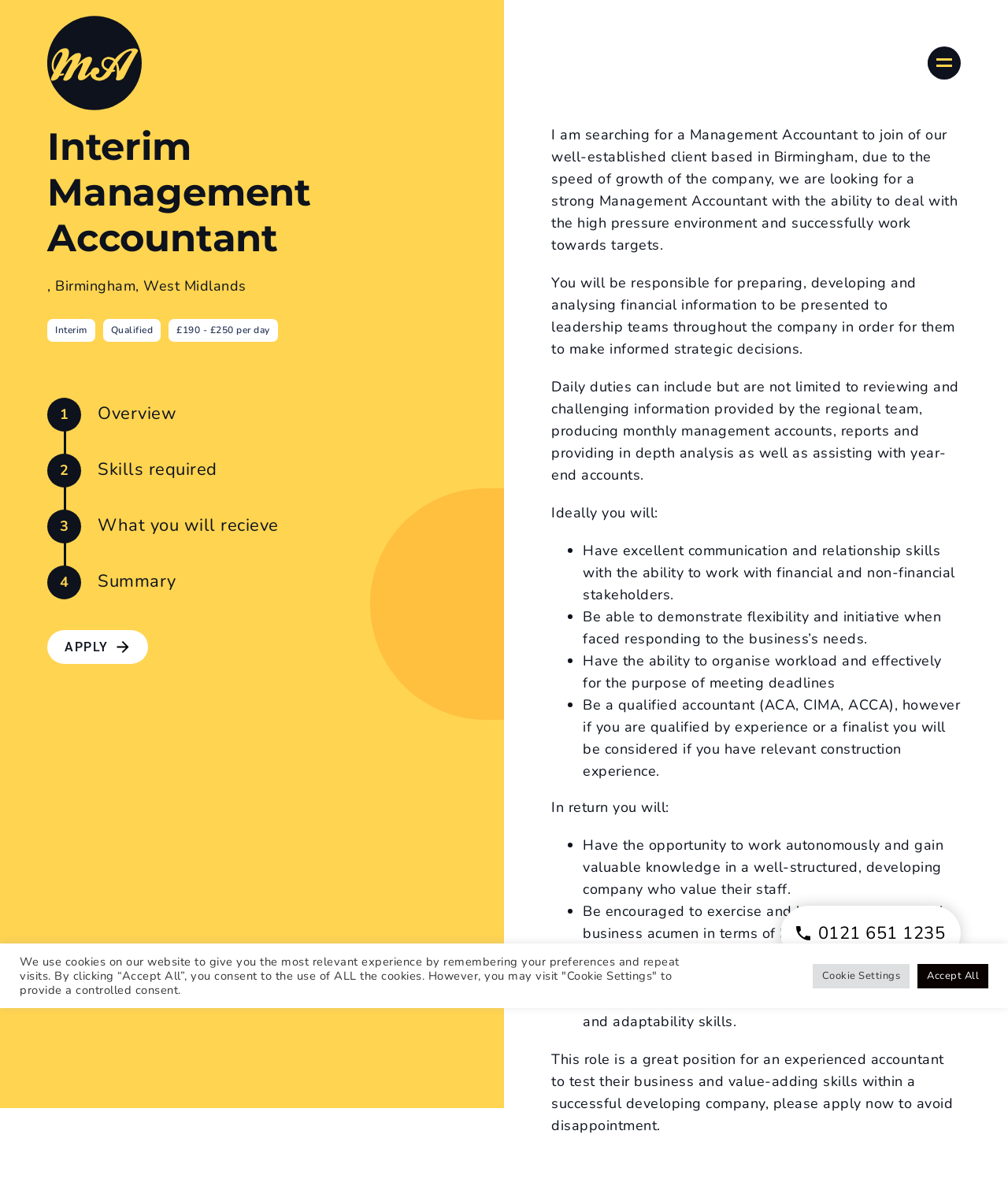What is the daily rate for the job? Observe the screenshot and provide a one-word or short phrase answer.

£190 - £250 per day